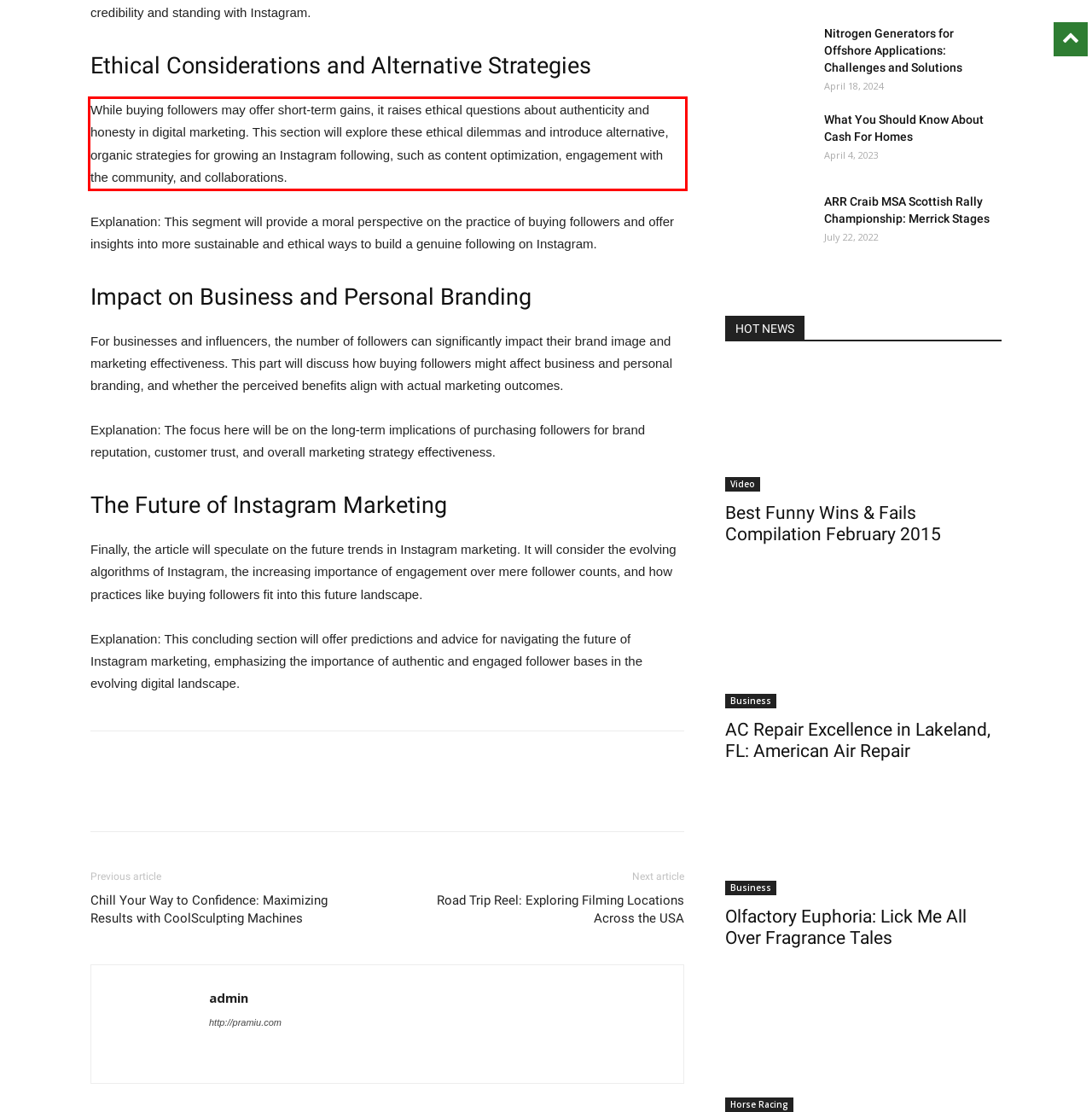You have a screenshot of a webpage, and there is a red bounding box around a UI element. Utilize OCR to extract the text within this red bounding box.

While buying followers may offer short-term gains, it raises ethical questions about authenticity and honesty in digital marketing. This section will explore these ethical dilemmas and introduce alternative, organic strategies for growing an Instagram following, such as content optimization, engagement with the community, and collaborations.